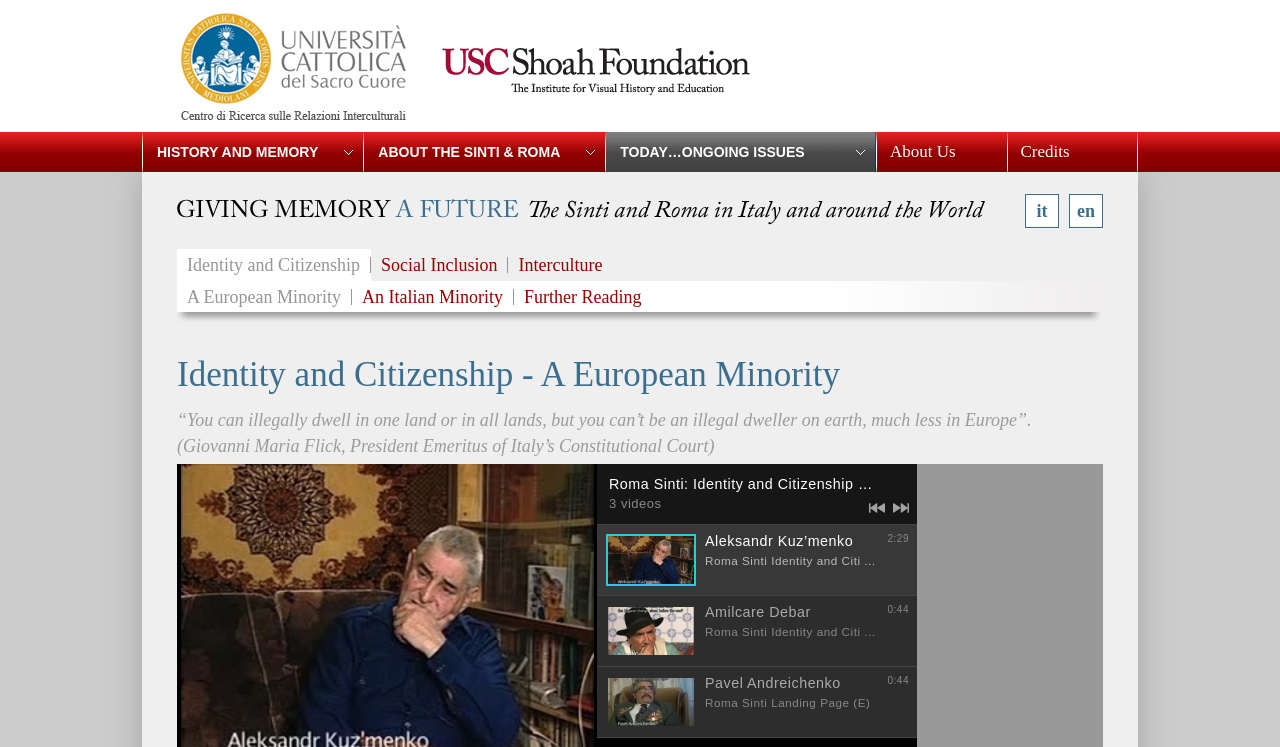What is the quote mentioned on the page?
Based on the visual details in the image, please answer the question thoroughly.

The quote is mentioned in the LayoutTableCell element, which is located below the heading 'Identity and Citizenship - A European Minority'. The quote is attributed to Giovanni Maria Flick, President Emeritus of Italy’s Constitutional Court.